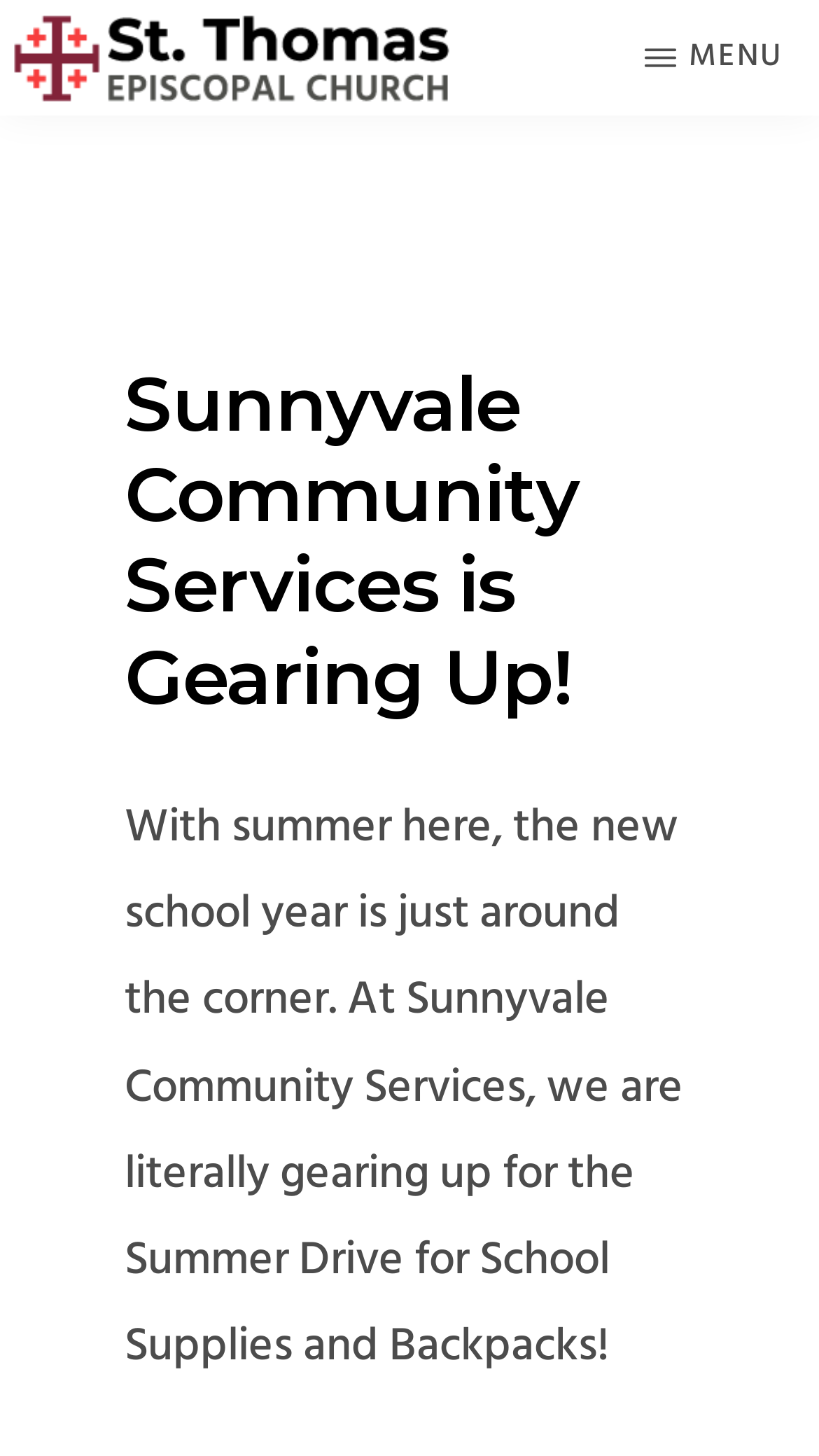Extract the bounding box coordinates for the UI element described as: "Menu".

[0.744, 0.0, 1.0, 0.079]